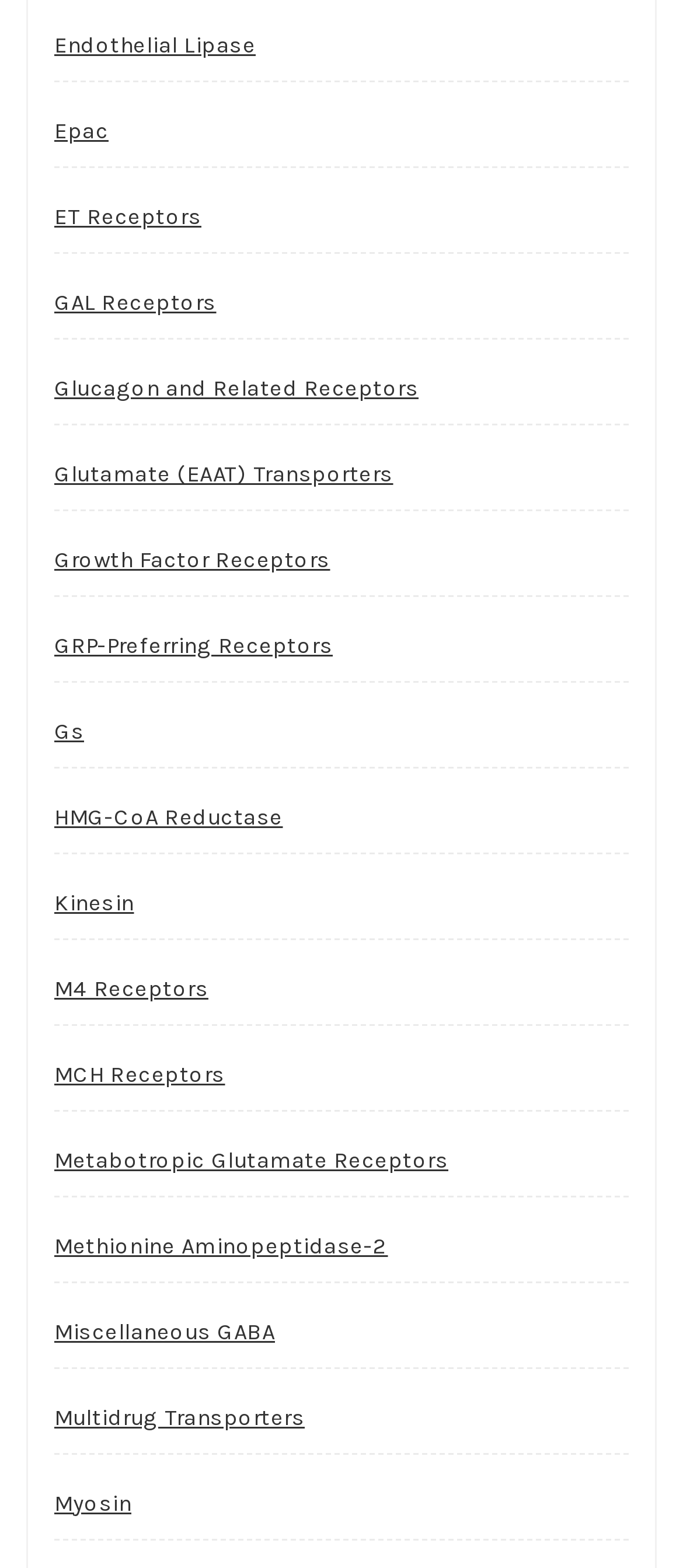Give a short answer to this question using one word or a phrase:
Is there a link related to Glutamate on the webpage?

Yes